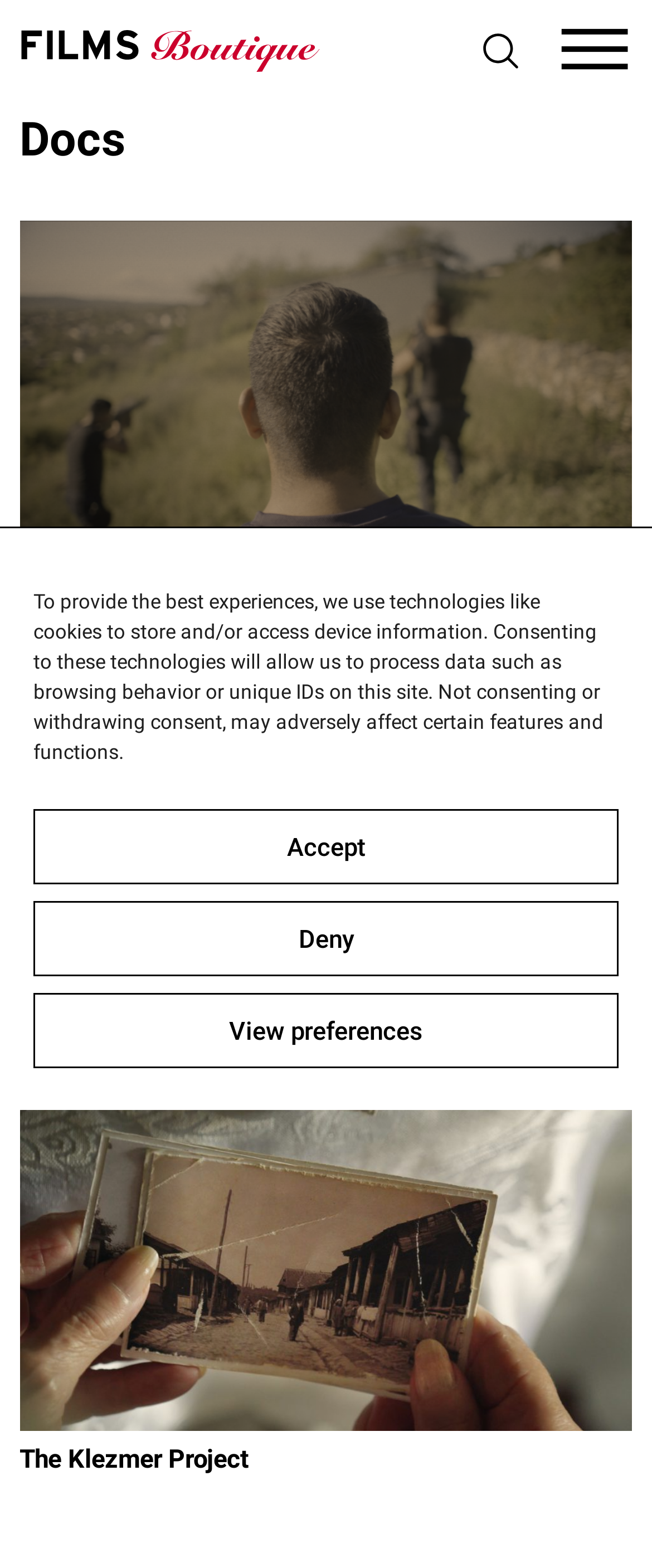Refer to the image and provide an in-depth answer to the question:
Who is the director of the film 'Our Body'?

I examined the article with the heading 'Our Body' and found a StaticText element with the text 'A film by Claire Simon', which indicates that Claire Simon is the director of this film.